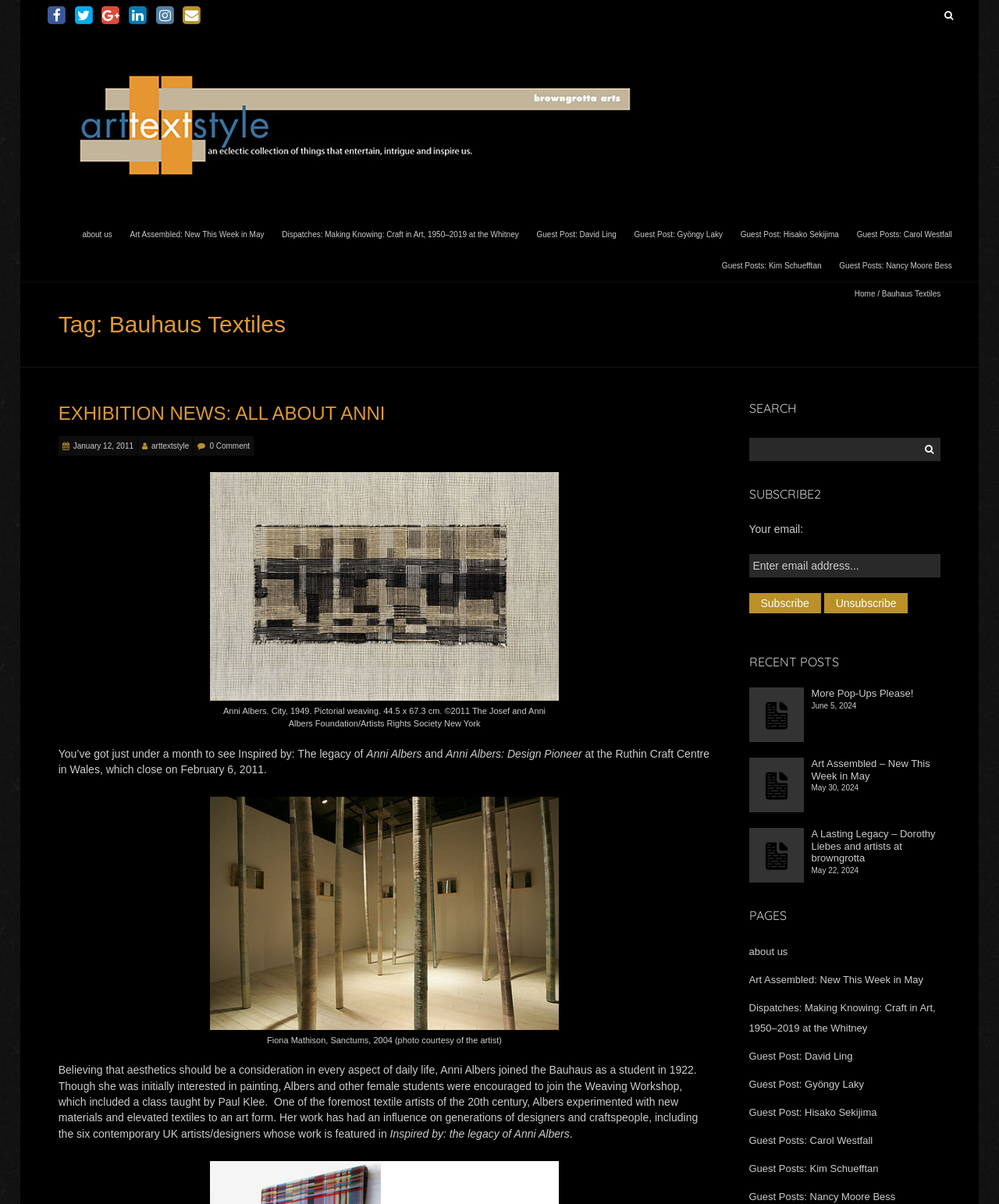Please answer the following question using a single word or phrase: 
What is the purpose of the search bar?

To search for content